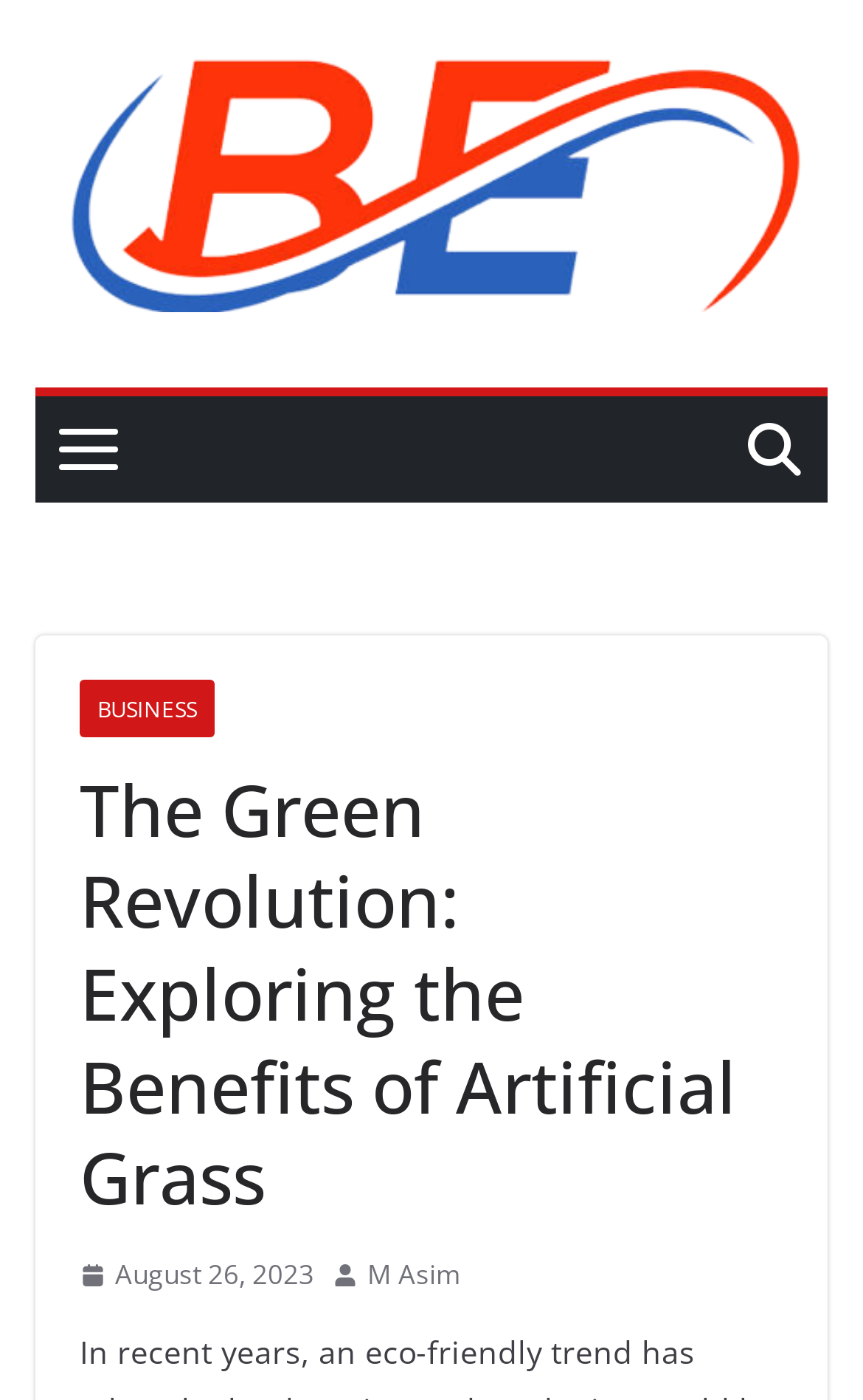What is the name of the website?
From the screenshot, provide a brief answer in one word or phrase.

Businessegy